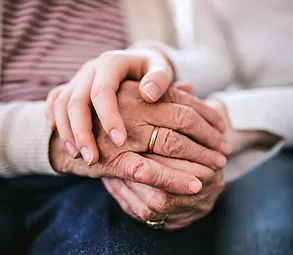What is the relationship between the two individuals?
Look at the image and construct a detailed response to the question.

Based on the image, I inferred that the two individuals are likely family members, possibly a parent and child, due to the gentle and nurturing nature of their hand clasp, suggesting a deep emotional bond and trust.